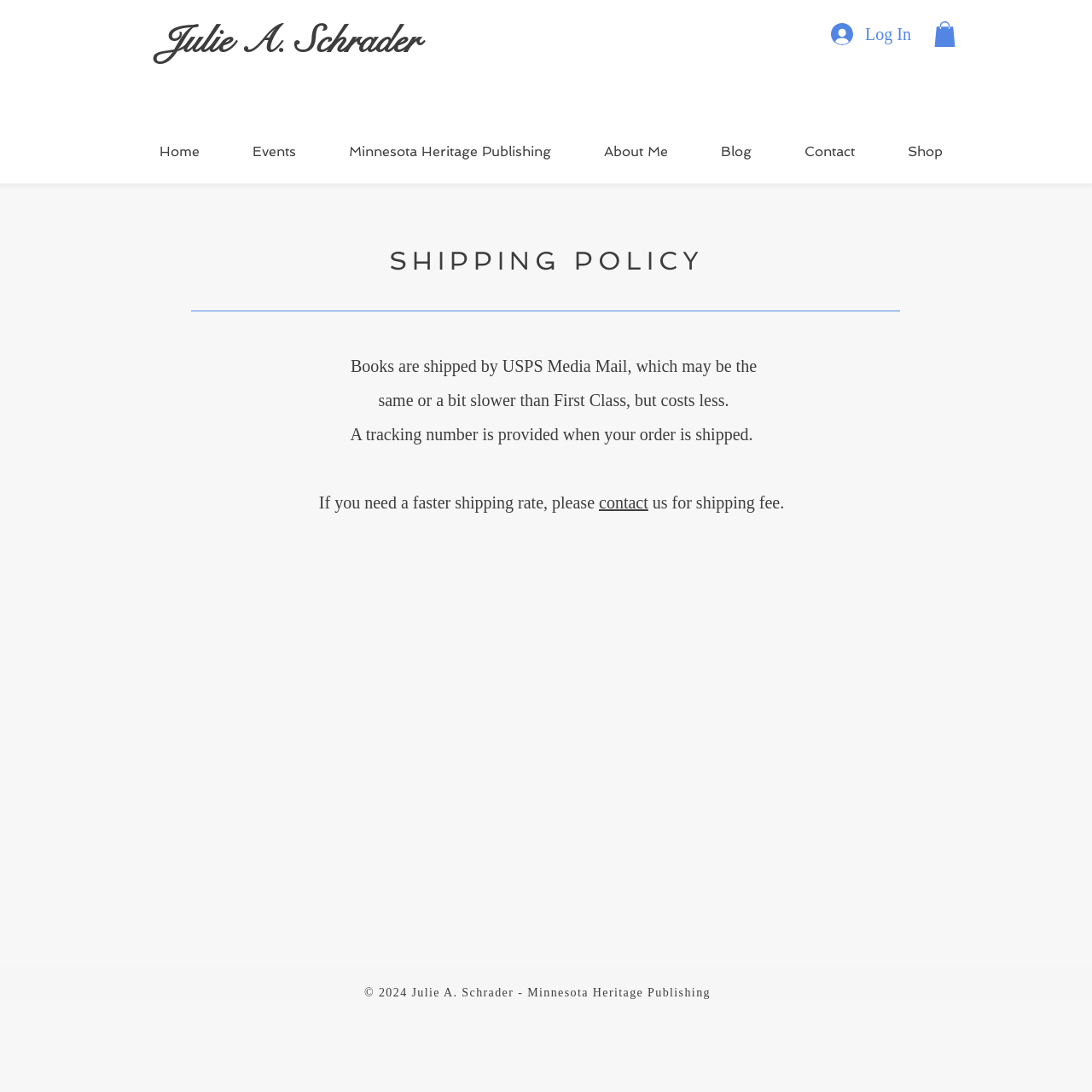Provide a brief response to the question below using a single word or phrase: 
What is the purpose of the 'Contact' link?

To request faster shipping